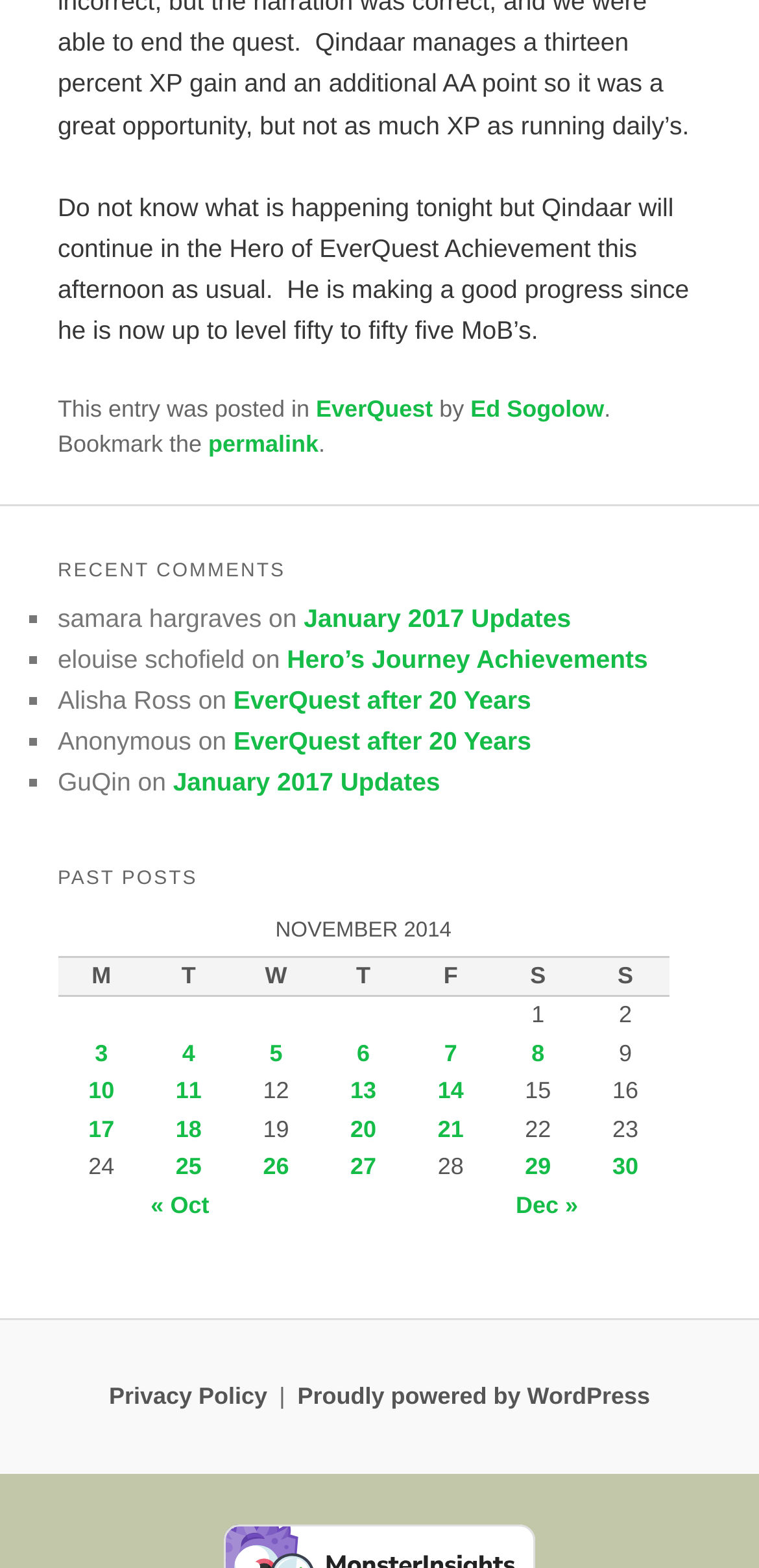What is the date of the post published by Ed Sogolow linked in the footer?
Please ensure your answer to the question is detailed and covers all necessary aspects.

The answer cannot be found in the footer section, which only mentions the author's name, Ed Sogolow, but not the date of the post.